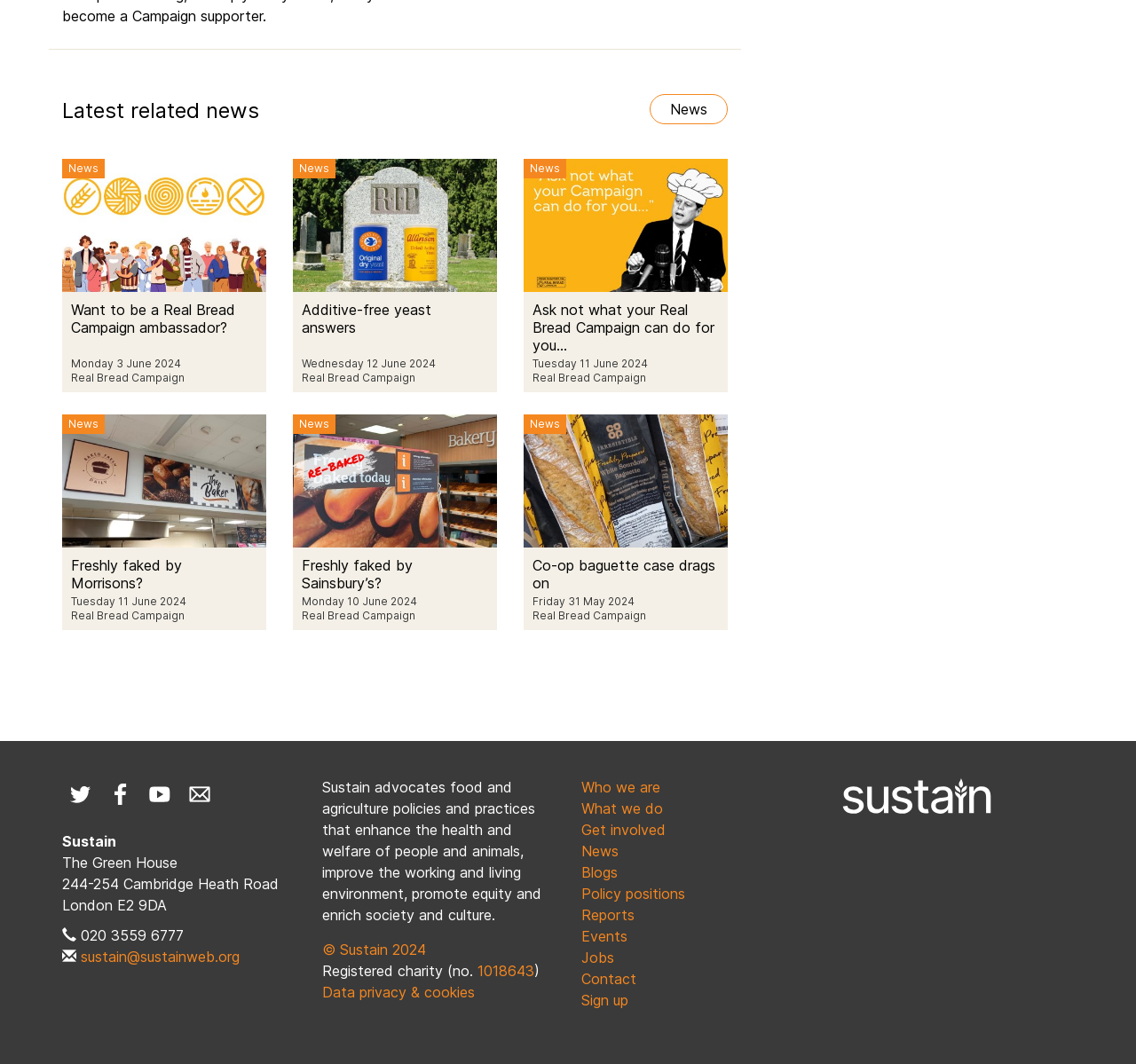What is the name of the organization?
Answer with a single word or short phrase according to what you see in the image.

Sustain